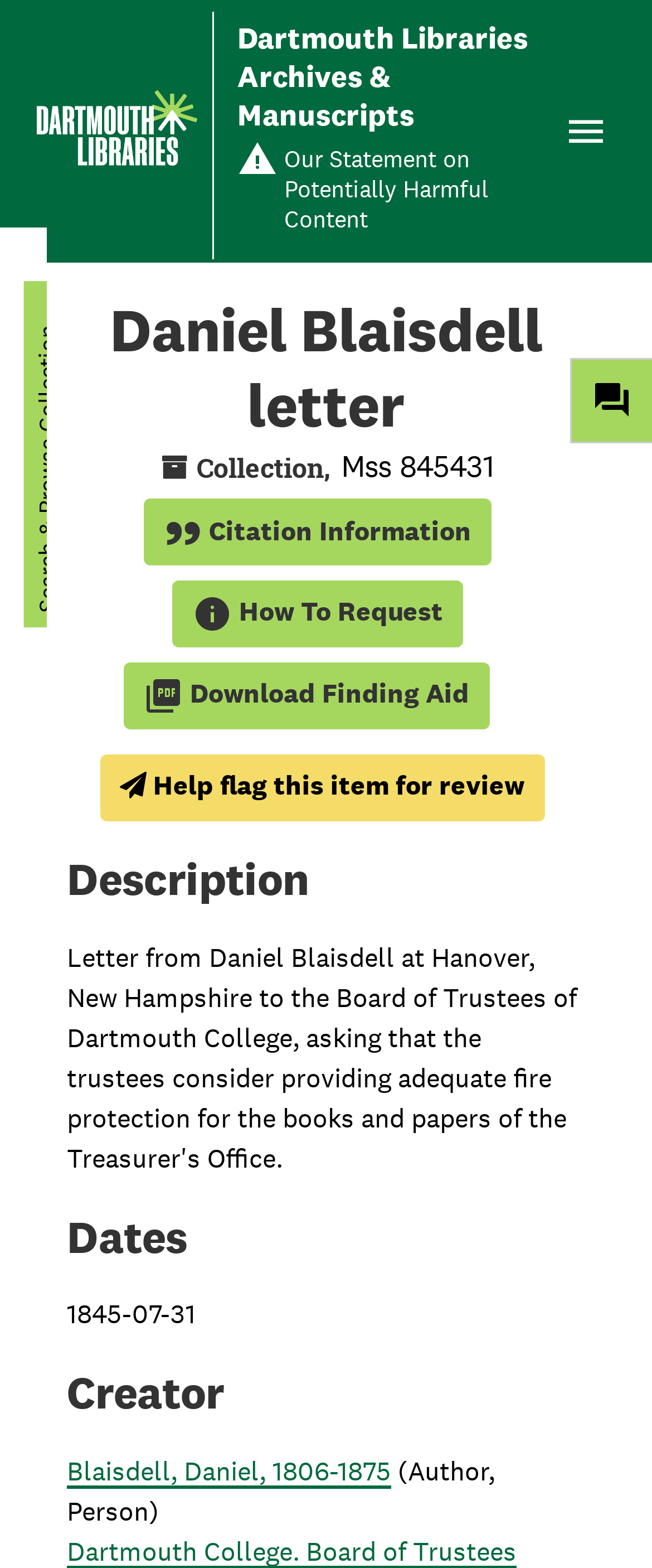Given the element description Blaisdell, Daniel, 1806-1875, specify the bounding box coordinates of the corresponding UI element in the format (top-left x, top-left y, bottom-right x, bottom-right y). All values must be between 0 and 1.

[0.103, 0.927, 0.6, 0.95]